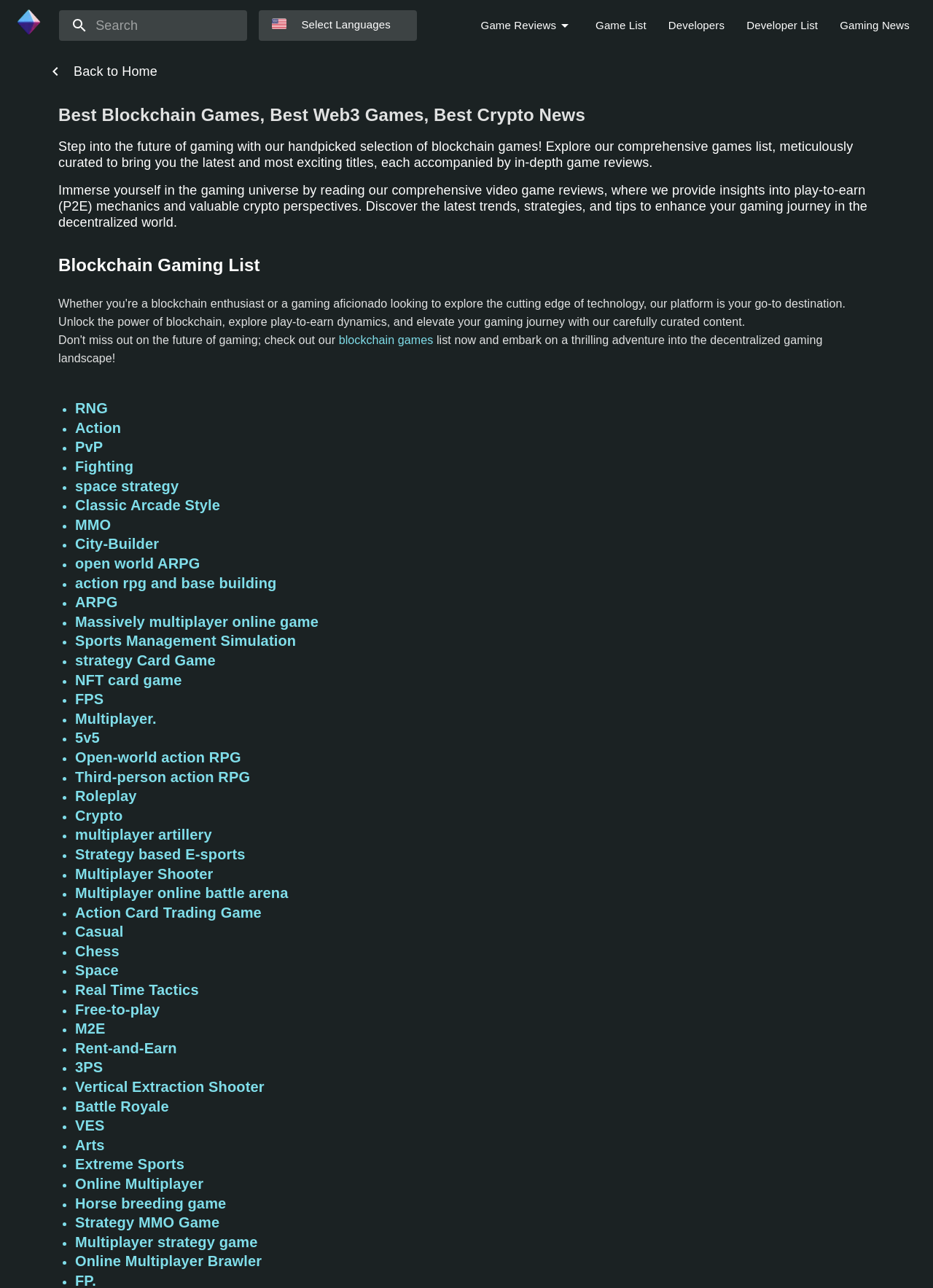Answer the question using only a single word or phrase: 
What is the 'Developer List' link for?

To access a list of game developers